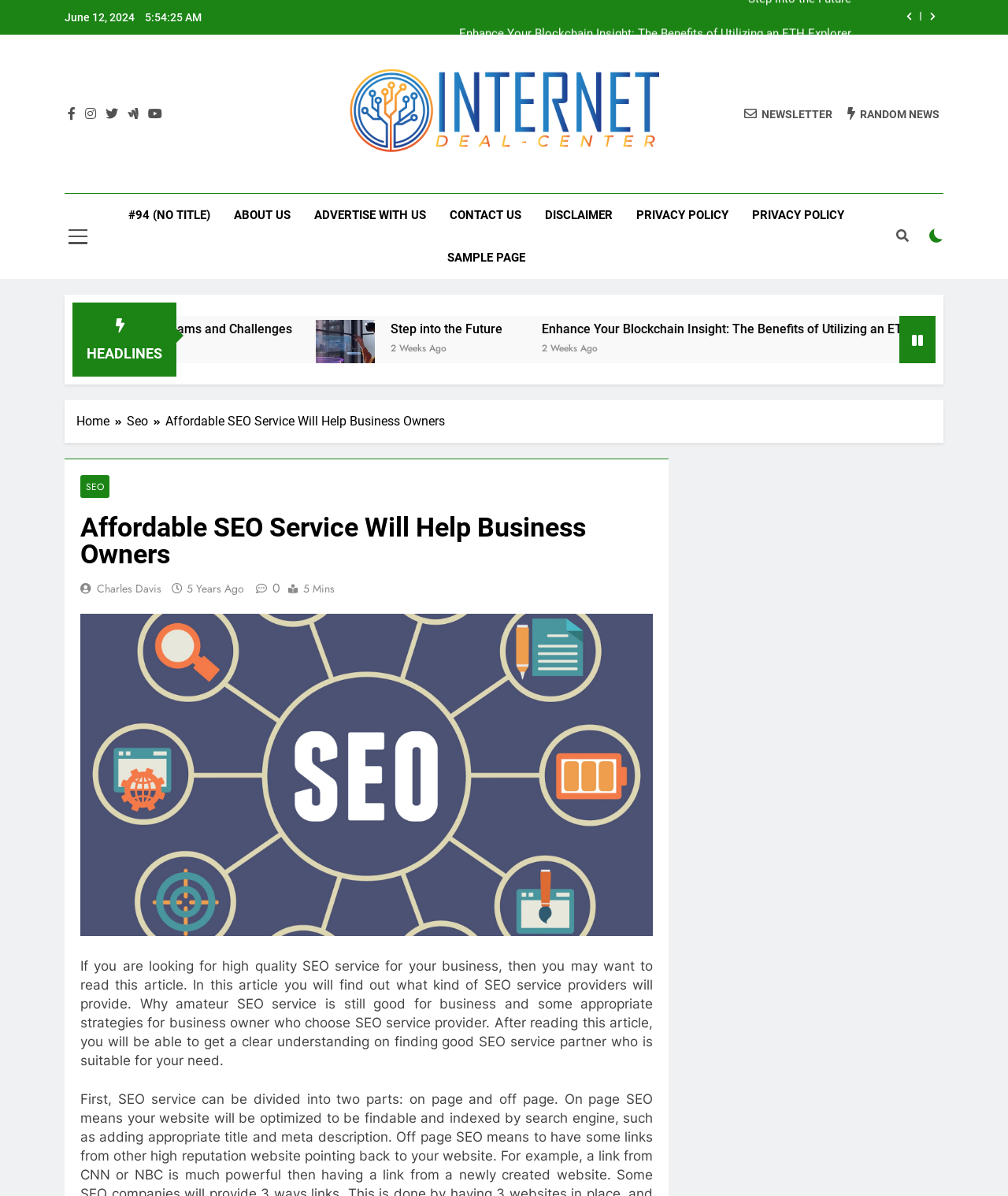Explain the webpage's layout and main content in detail.

The webpage is about Internet Deal Center, which offers affordable SEO services to business owners. At the top of the page, there is a date and time display, showing "June 12, 2024" and "5:54:25 AM". Below this, there are two buttons with icons, followed by a link to an article titled "Enhance Your Blockchain Insight: The Benefits of Utilizing an ETH Explorer".

On the left side of the page, there are several social media links, represented by icons, and a link to the website's logo, "Internet Deal Center". Below this, there is a heading that reads "Unlocking the Best Deals in the Digital Space". 

In the main content area, there are several links to news articles, including "Step into the Future" and "Enhance Your Blockchain Insight: The Benefits of Utilizing an ETH Explorer". Each article has a heading, a link to the article, and a timestamp showing when it was published.

On the right side of the page, there is a section with links to various pages on the website, including "About Us", "Advertise with Us", "Contact Us", "Disclaimer", and "Privacy Policy". There is also a checkbox and a button with an icon.

At the bottom of the page, there is a navigation section with breadcrumbs, showing the path "Home > Seo > Affordable SEO Service Will Help Business Owners". Below this, there is a heading that reads "Affordable SEO Service Will Help Business Owners", followed by a summary of the article, which discusses the importance of finding a good SEO service provider for businesses.